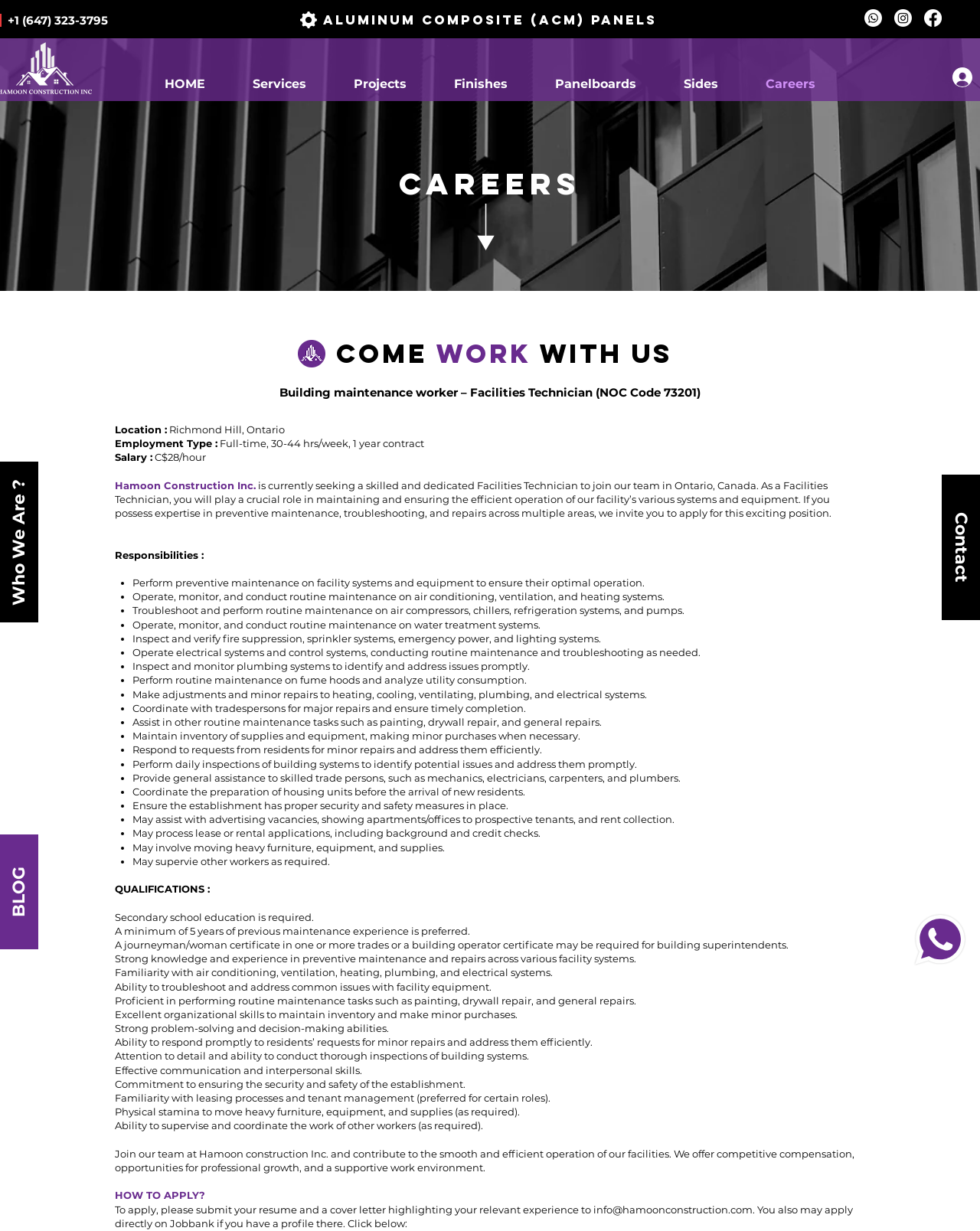Examine the image and give a thorough answer to the following question:
What is the location of the job?

The location of the job can be found in the job description section, where it says 'Location : Richmond Hill, Ontario'.